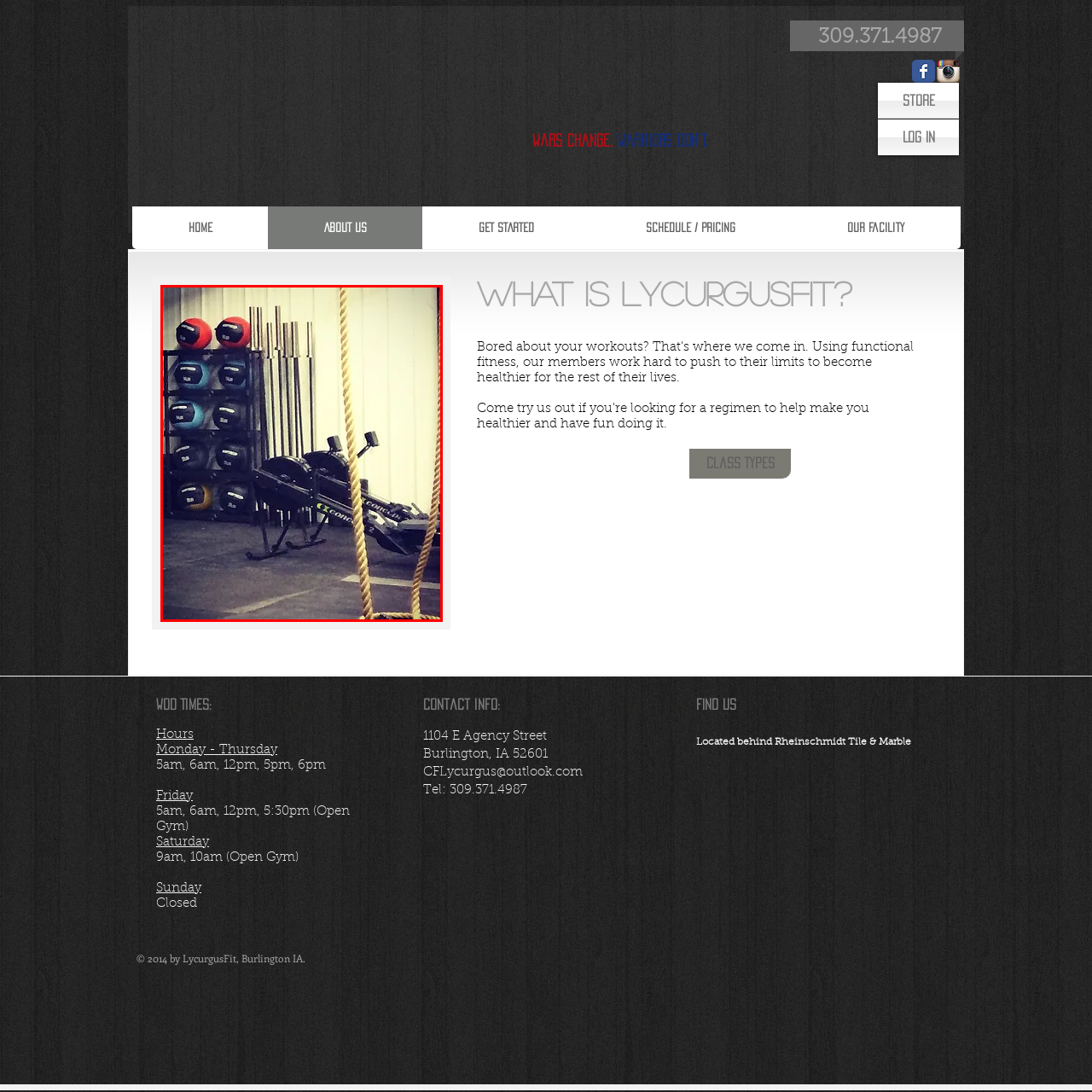What colors are the medicine balls?
Look closely at the portion of the image highlighted by the red bounding box and provide a comprehensive answer to the question.

The caption describes the medicine balls as 'arranged in shades of red, blue, and black', suggesting a variety of weights available for training sessions.